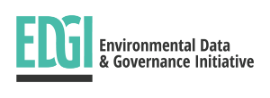Provide a one-word or short-phrase answer to the question:
What is the focus of the Environmental Data and Governance Initiative?

transparency and advocacy